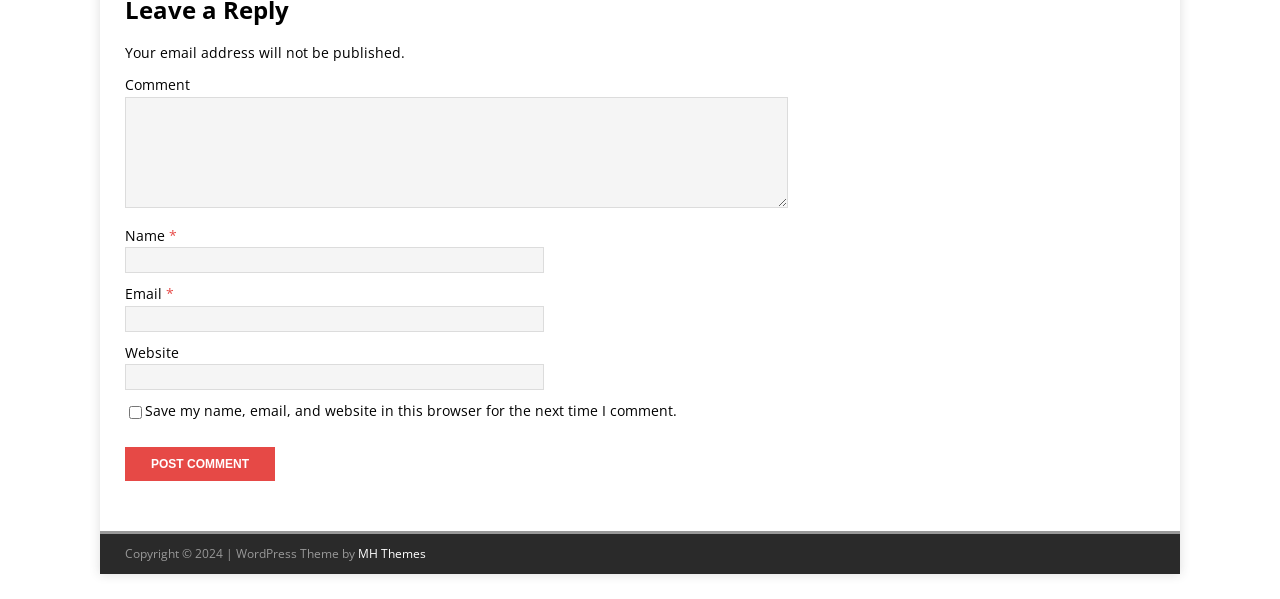Respond concisely with one word or phrase to the following query:
What is the theme of the website?

WordPress